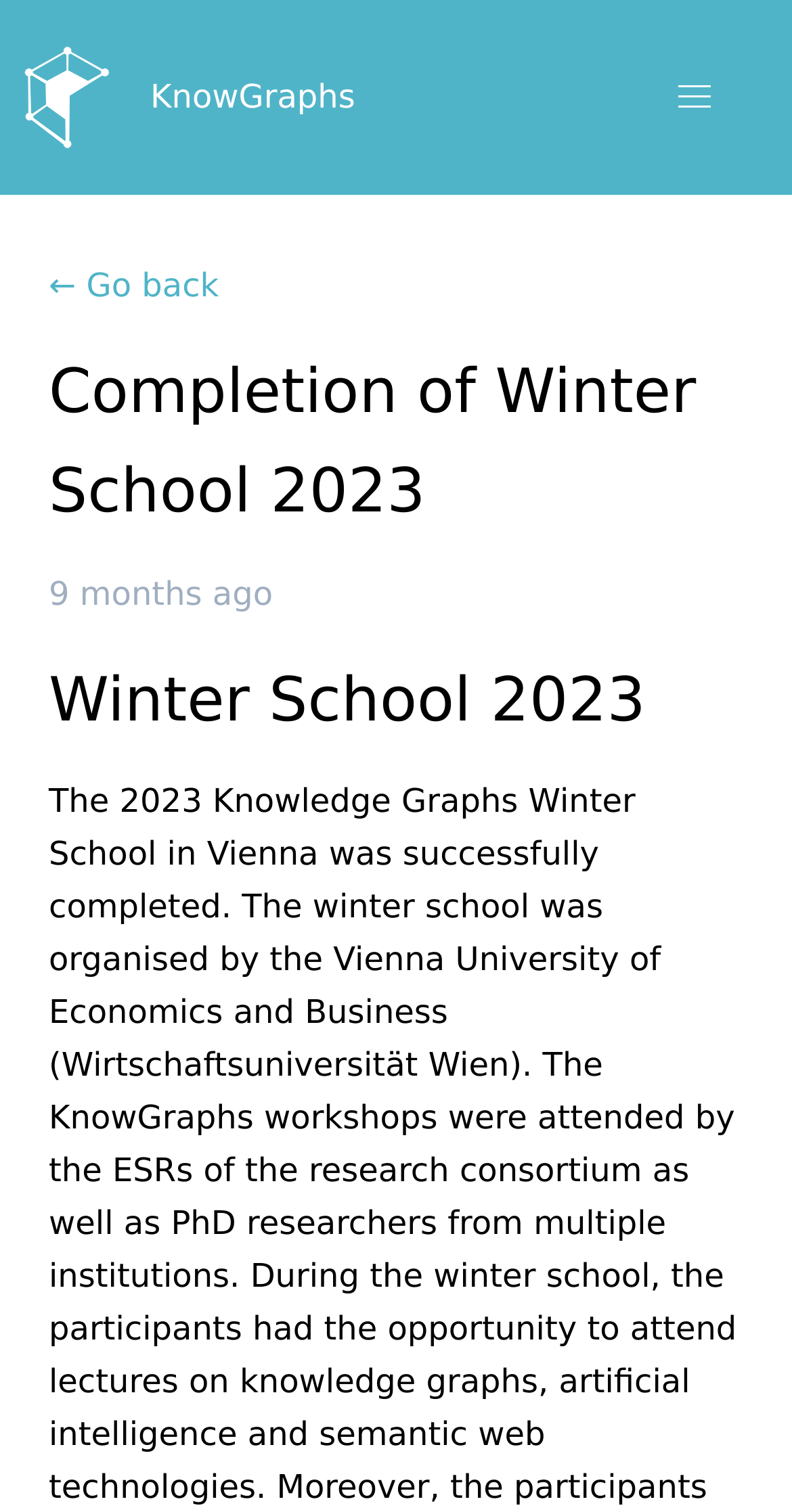How long ago was the Winter School 2023?
Could you answer the question with a detailed and thorough explanation?

I found the time period by looking at the StaticText element that contains the text '9 months ago', which is likely to be the time period since the Winter School 2023.